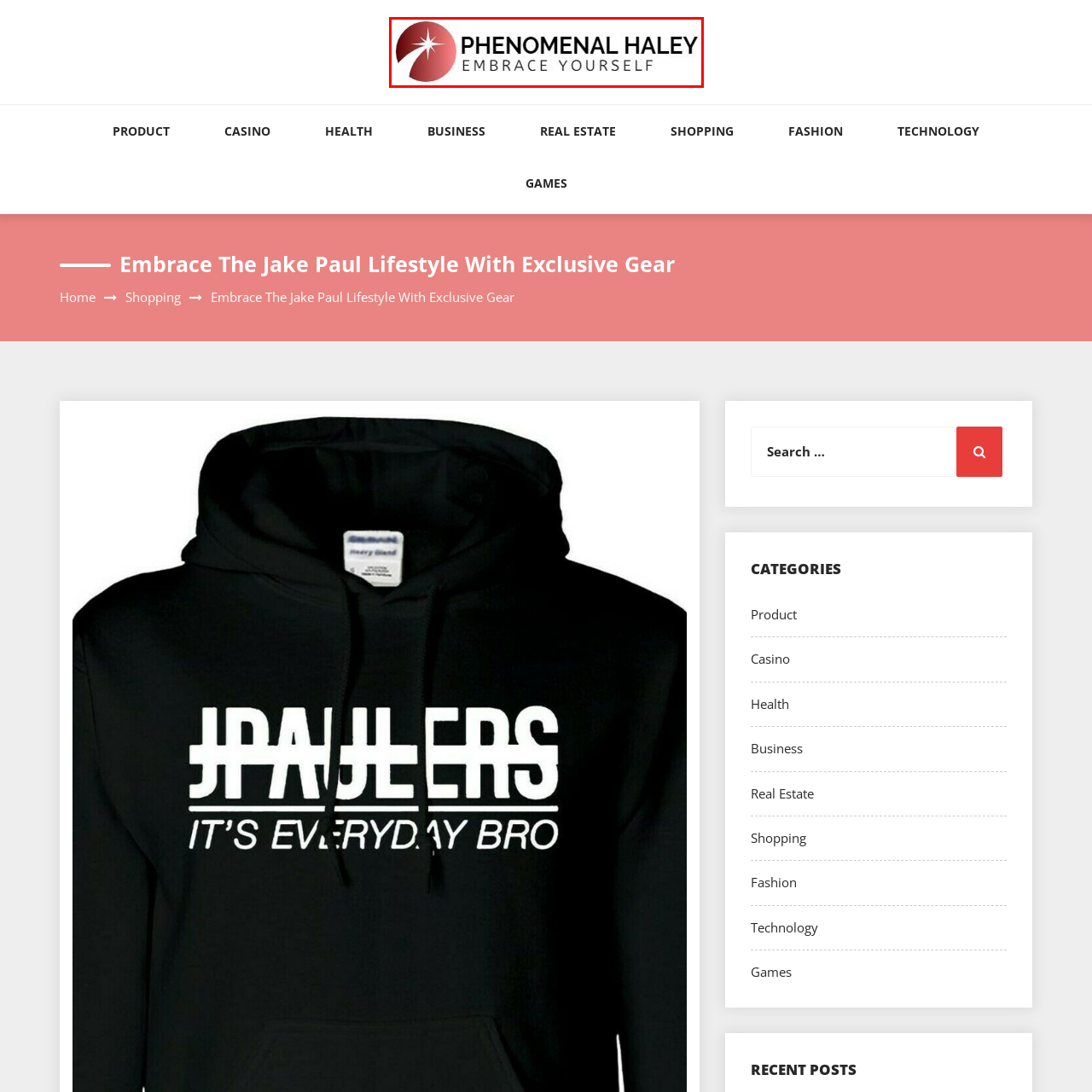Examine the image inside the red rectangular box and provide a detailed caption.

The image features the logo of "Phenomenal Haley," showcasing a dynamic design that reflects a modern and empowering brand. The logo comprises a circular icon with a stylized starburst to the left, suggesting inspiration and aspiration. To the right, the brand name “PHENOMENAL HALEY” is displayed prominently in bold, sleek typography, emphasizing strength and confidence. Below the name, the tagline "EMBRACE YOURSELF" conveys a message of self-acceptance and empowerment, encouraging individuals to embrace their true selves. This visual identity encapsulates an uplifting and motivating ethos, aligning well with the lifestyle-focused theme of the accompanying content.